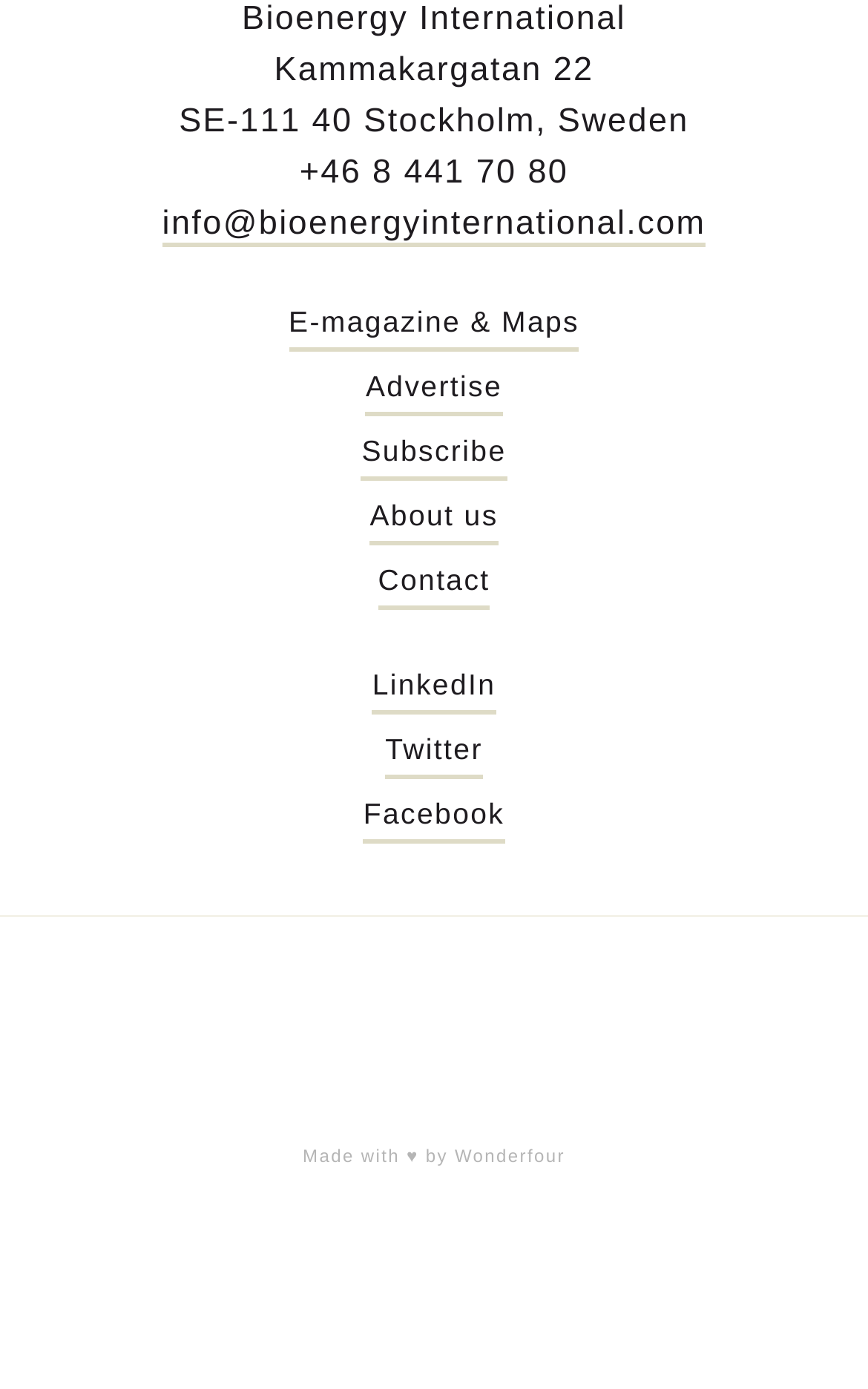Specify the bounding box coordinates for the region that must be clicked to perform the given instruction: "Check out Bioenergy Europe".

[0.301, 0.684, 0.449, 0.776]